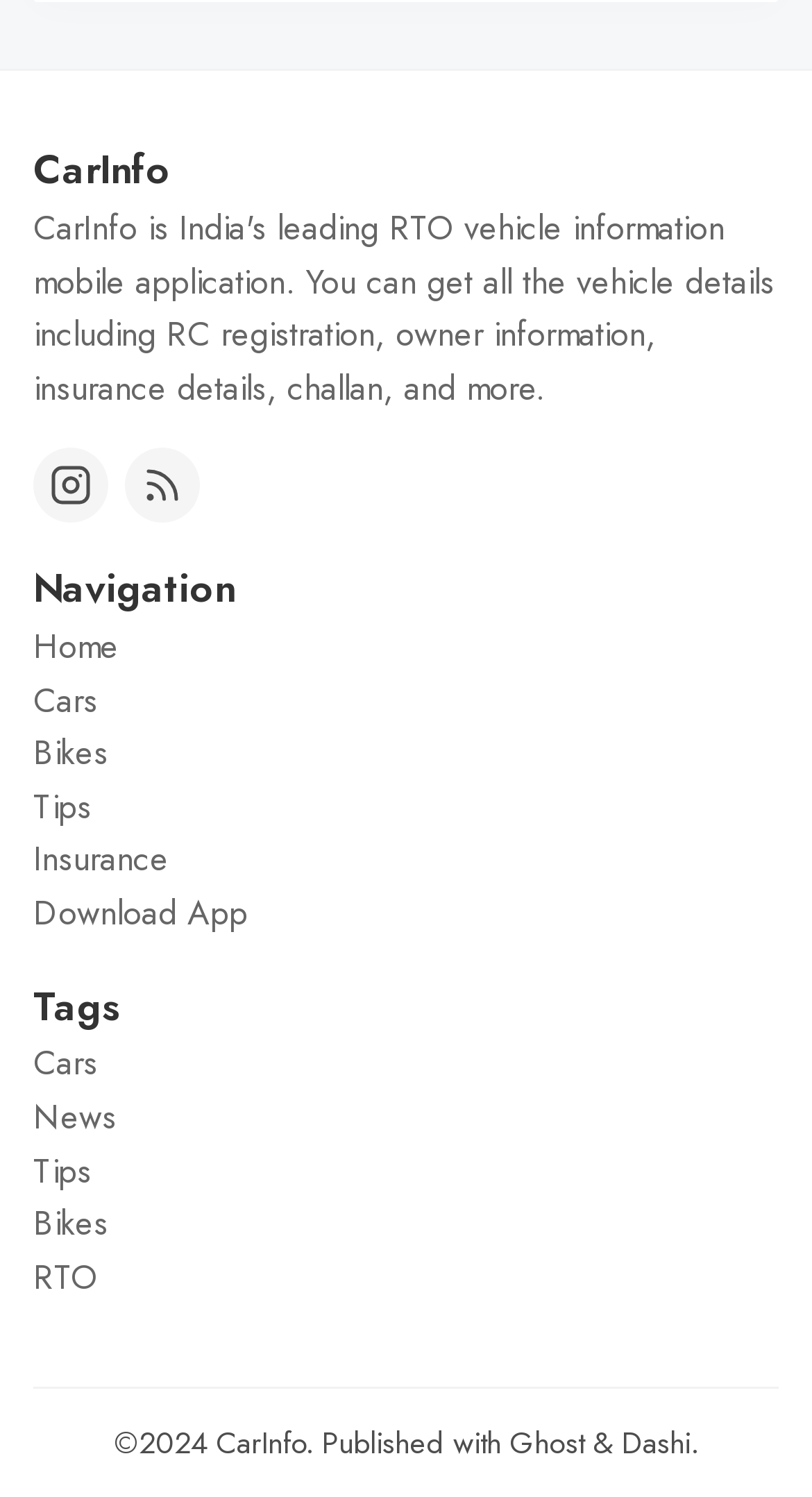Select the bounding box coordinates of the element I need to click to carry out the following instruction: "Click the 'slides' link".

None